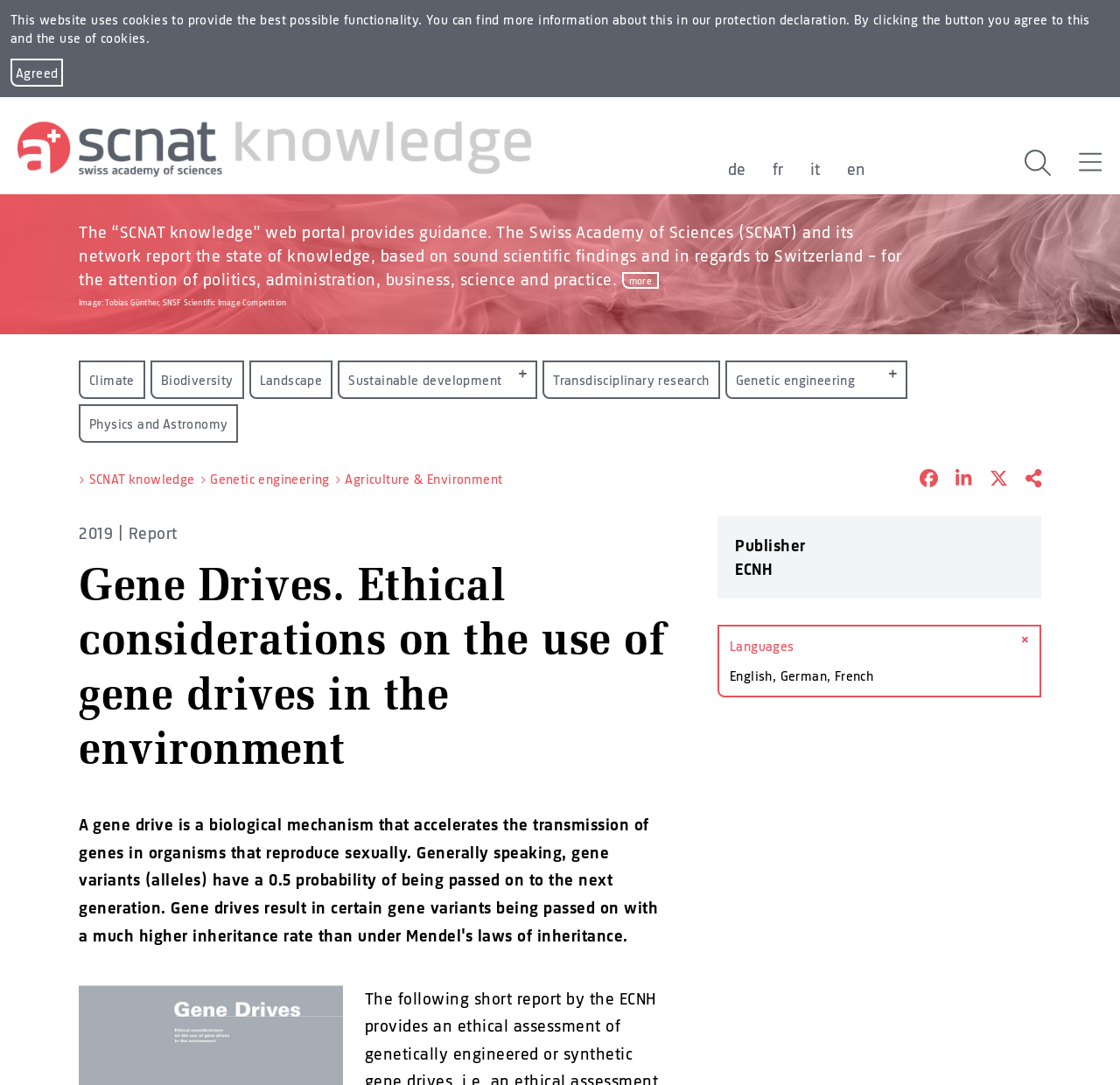Please determine the bounding box coordinates of the clickable area required to carry out the following instruction: "Read more about 'Gene Drives'". The coordinates must be four float numbers between 0 and 1, represented as [left, top, right, bottom].

[0.145, 0.514, 0.594, 0.715]